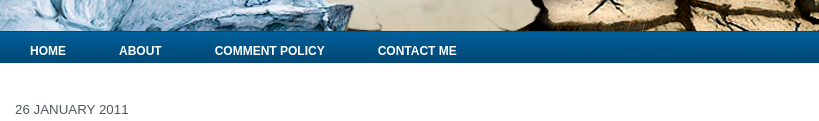What is the date of the journal entry? From the image, respond with a single word or brief phrase.

26 January 2011